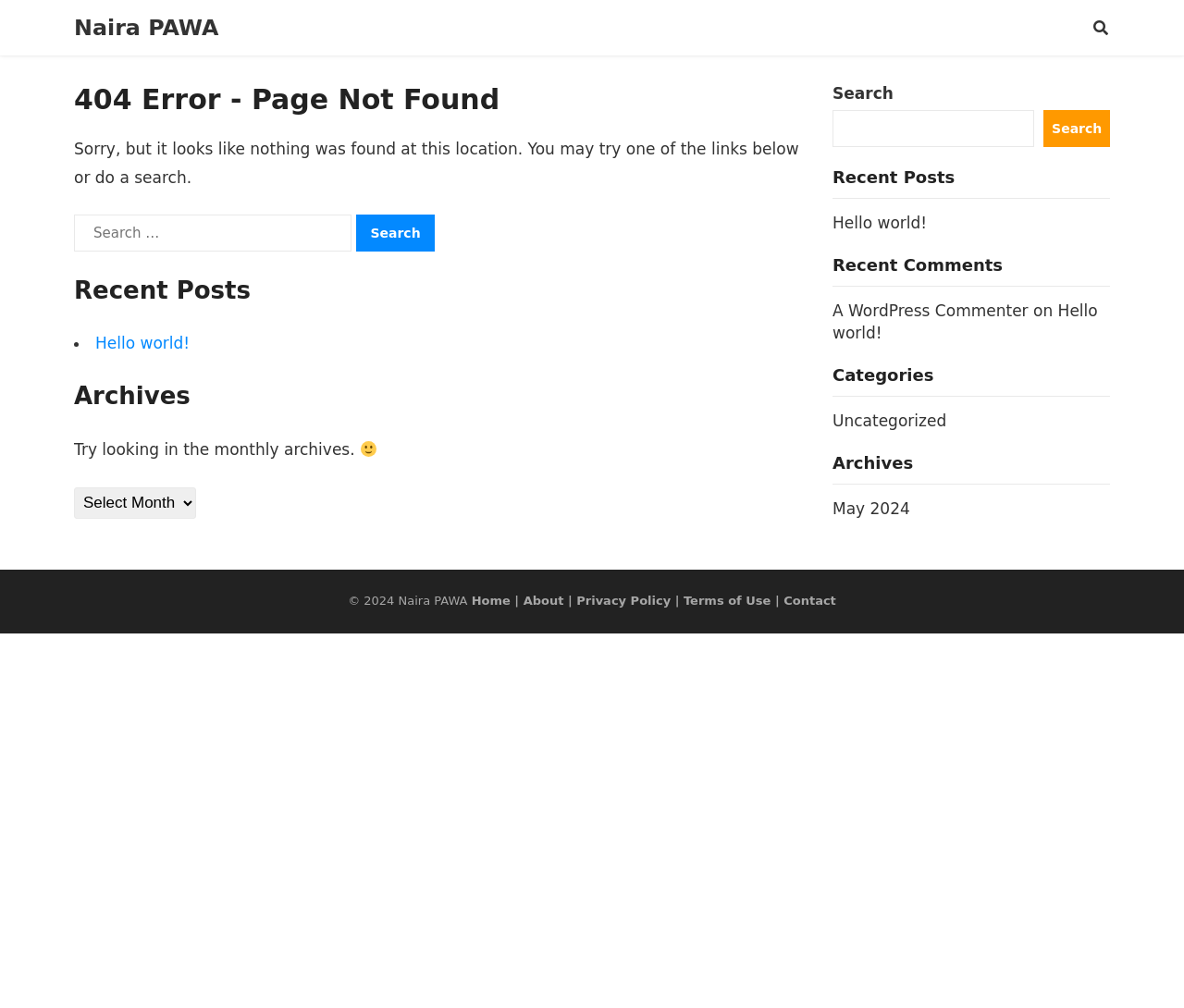Using the details in the image, give a detailed response to the question below:
What is the name of the website?

I found the name of the website by looking at the heading element with the text 'Naira PAWA' which is located at the top of the page.